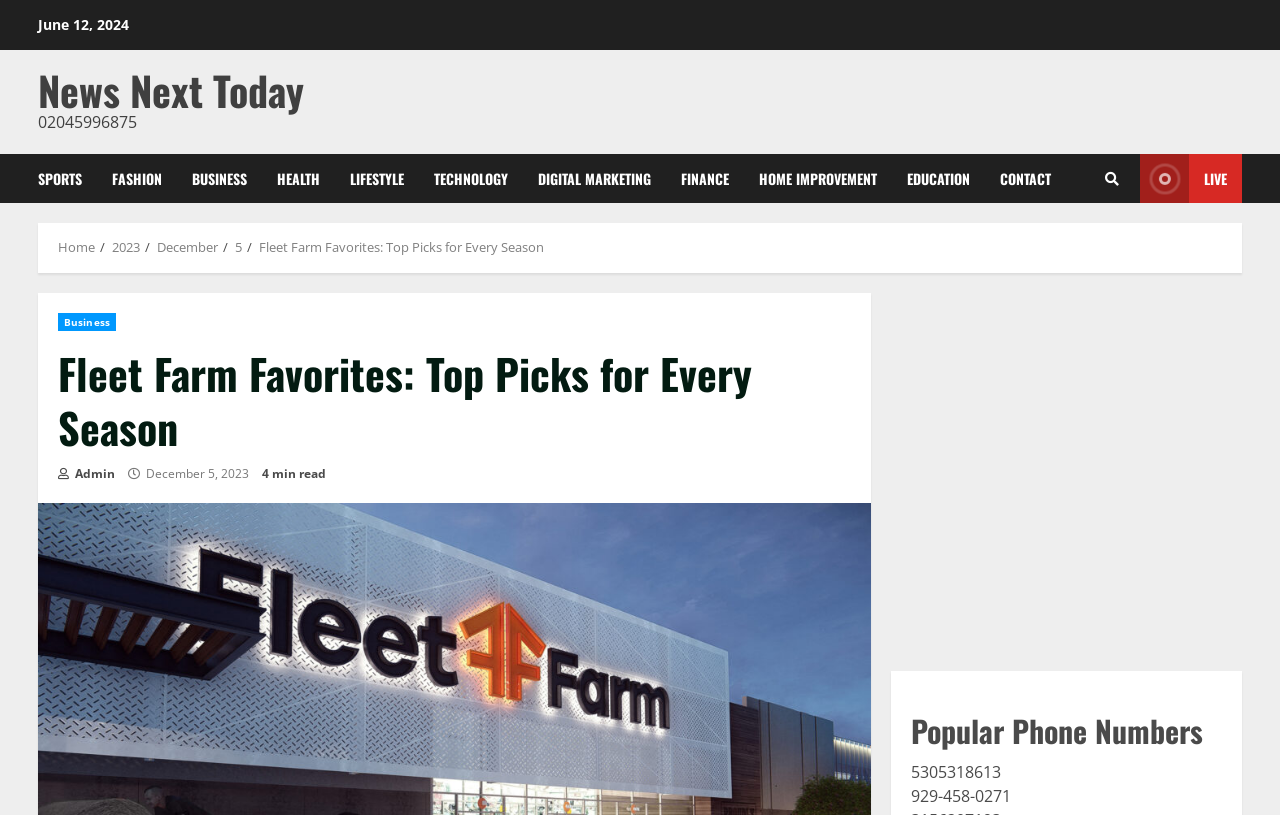What is the text of the link element next to the icon ''?
Answer with a single word or short phrase according to what you see in the image.

LIVE